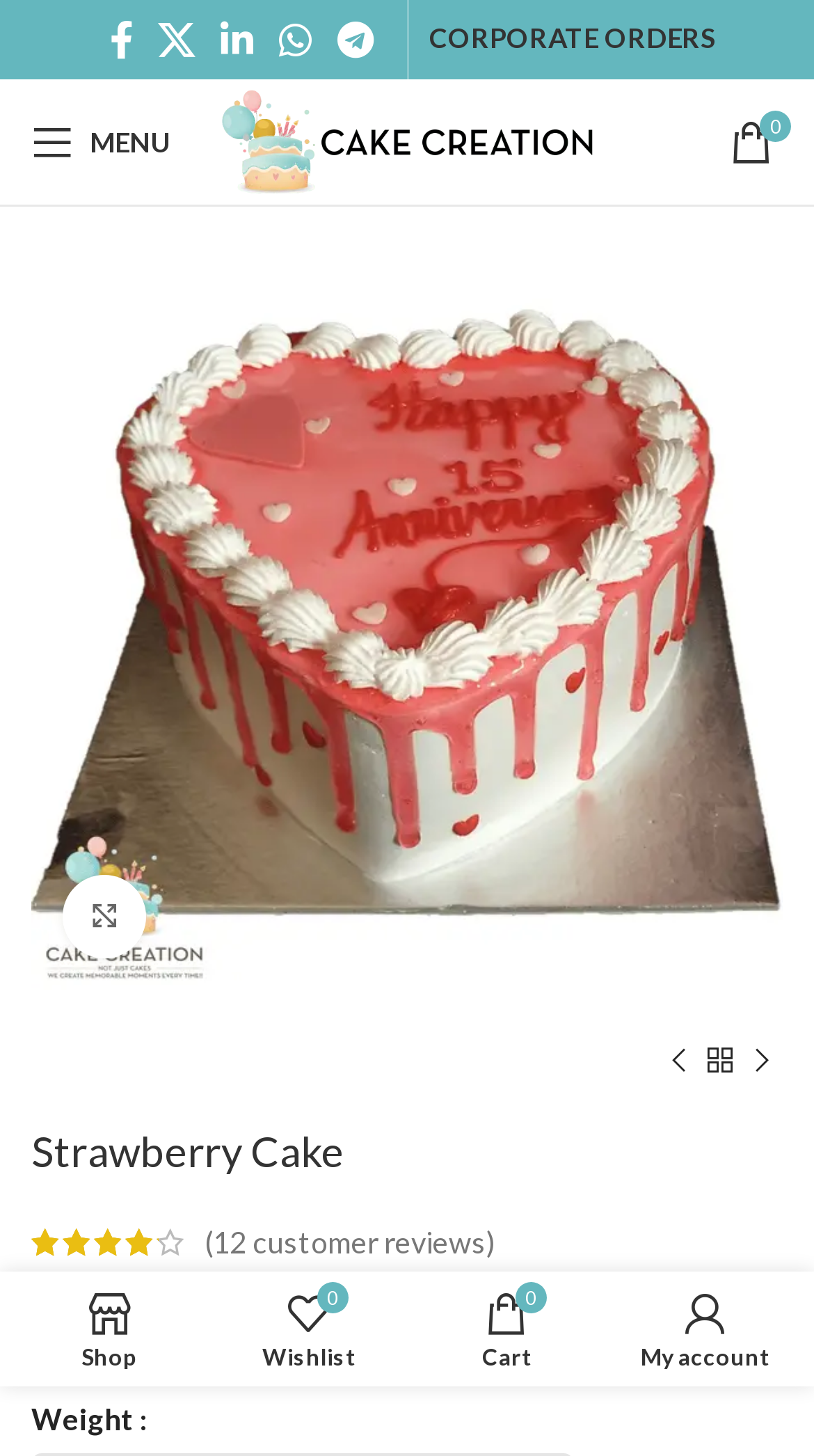Use a single word or phrase to answer the following:
How many customer reviews are there for the cake?

12